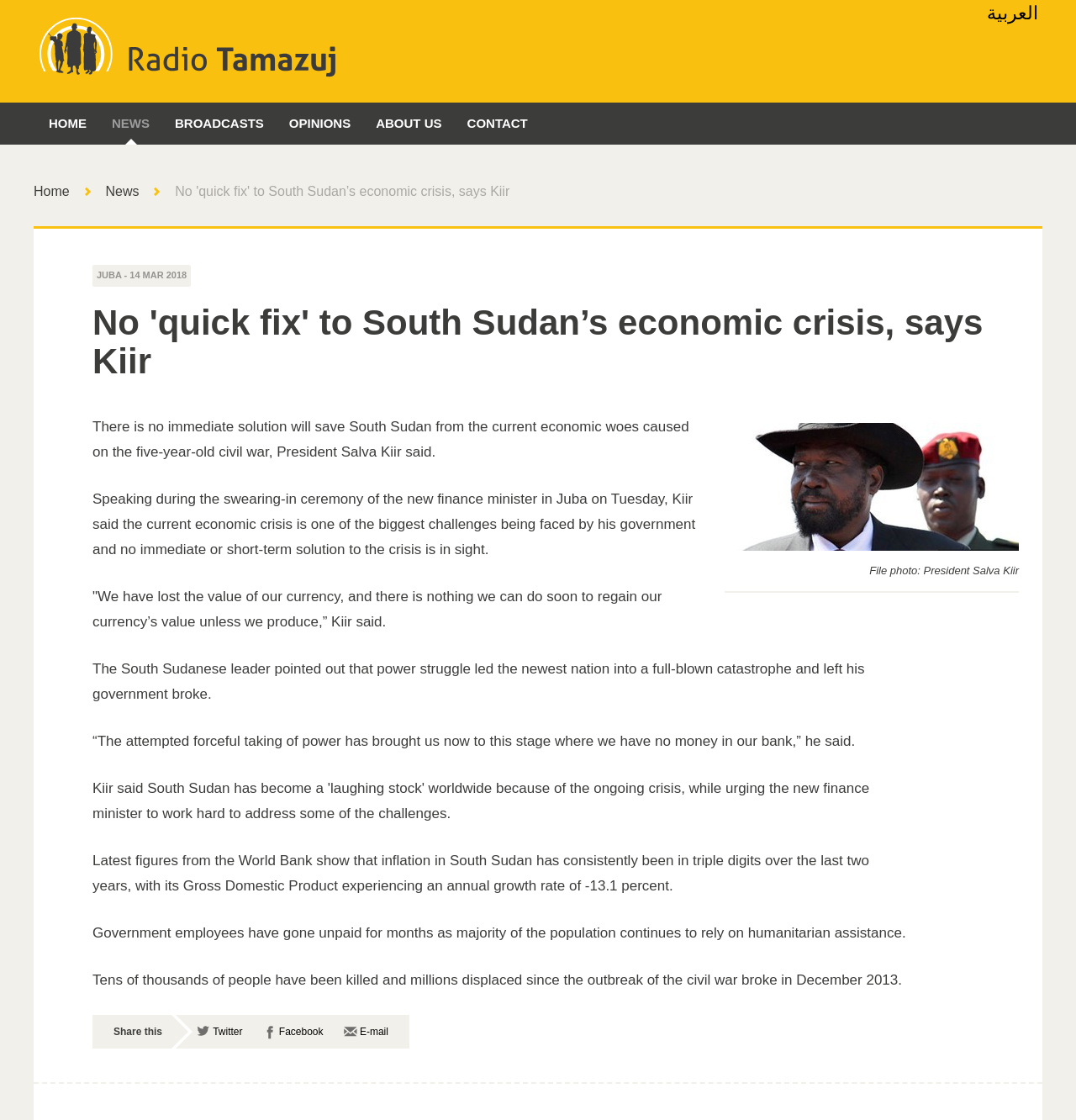Determine the bounding box coordinates of the area to click in order to meet this instruction: "Share on Twitter".

[0.183, 0.916, 0.225, 0.926]